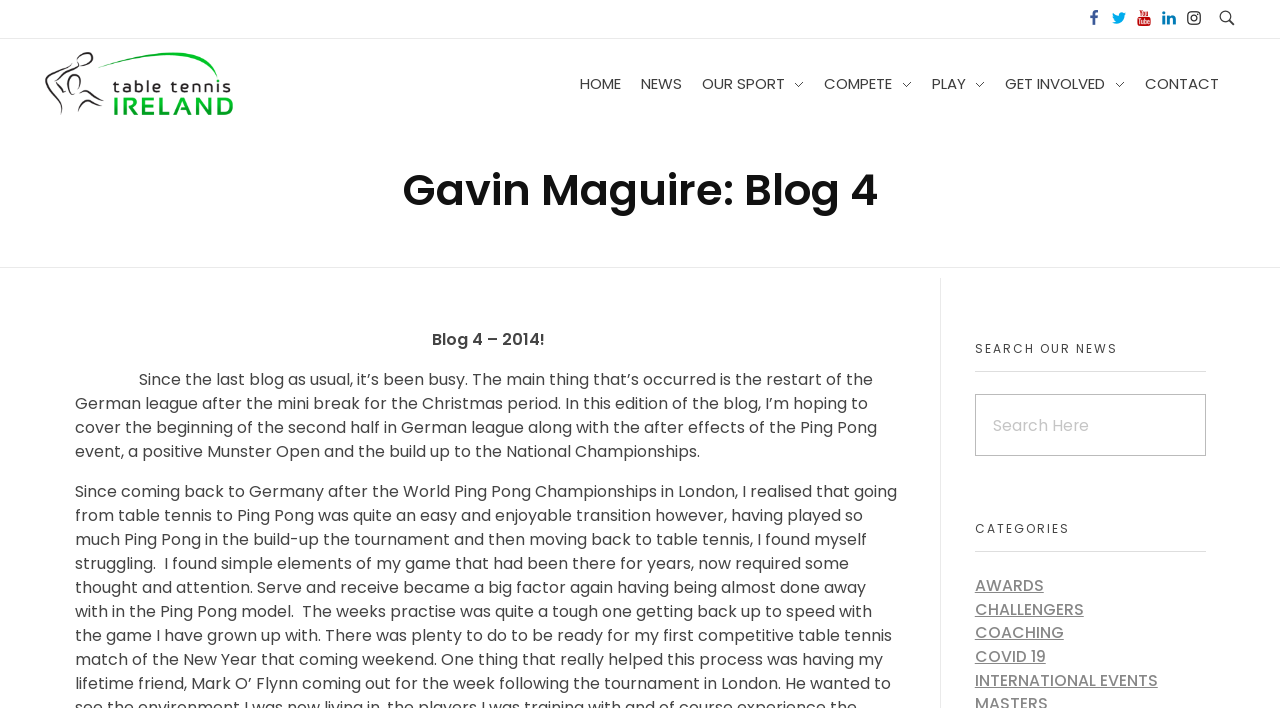Find the main header of the webpage and produce its text content.

Gavin Maguire: Blog 4